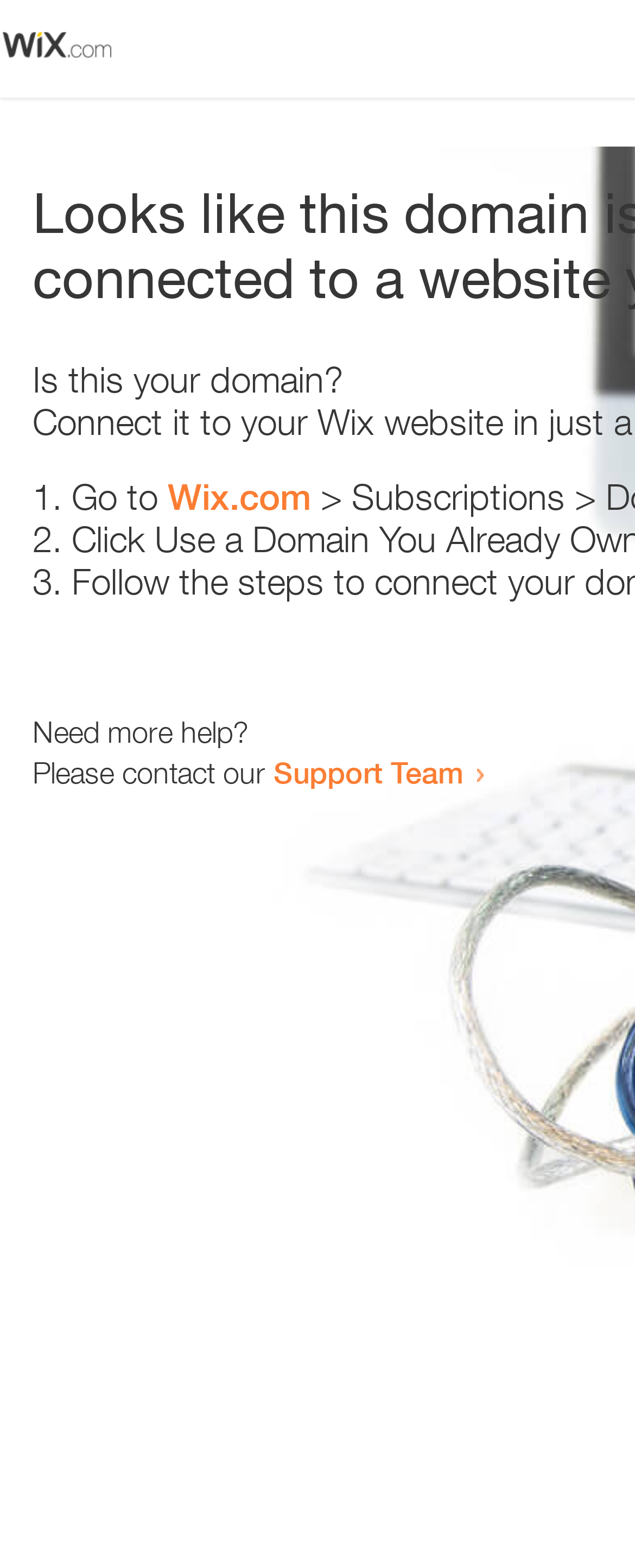Give a concise answer using only one word or phrase for this question:
Who to contact for more help?

Support Team